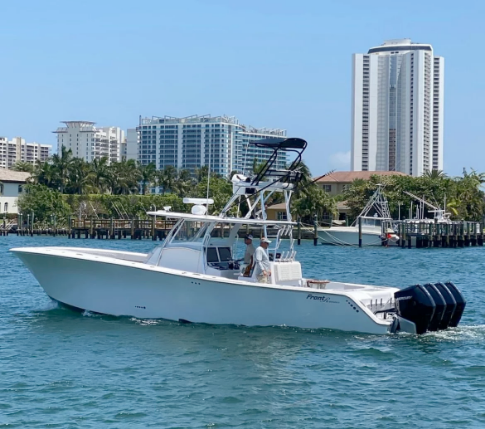Describe the image in great detail, covering all key points.

The image showcases a sleek, modern fishing vessel navigating through turquoise waters against a backdrop of contemporary waterfront buildings. The boat, designed for offshore fishing, features an impressive quad-engine setup that promises exceptional speed and performance, highlighted by its powerful engines at the stern. Sporting a polished white hull and equipped with a robust T-top, the vessel is ideal for thrilling adventures at sea. In the background, a skyline of high-rise buildings reflects a blend of urban architecture and natural beauty, indicative of a vibrant coastal destination. This scene encapsulates the allure of fishing excursions and the joy of spending time on the water.